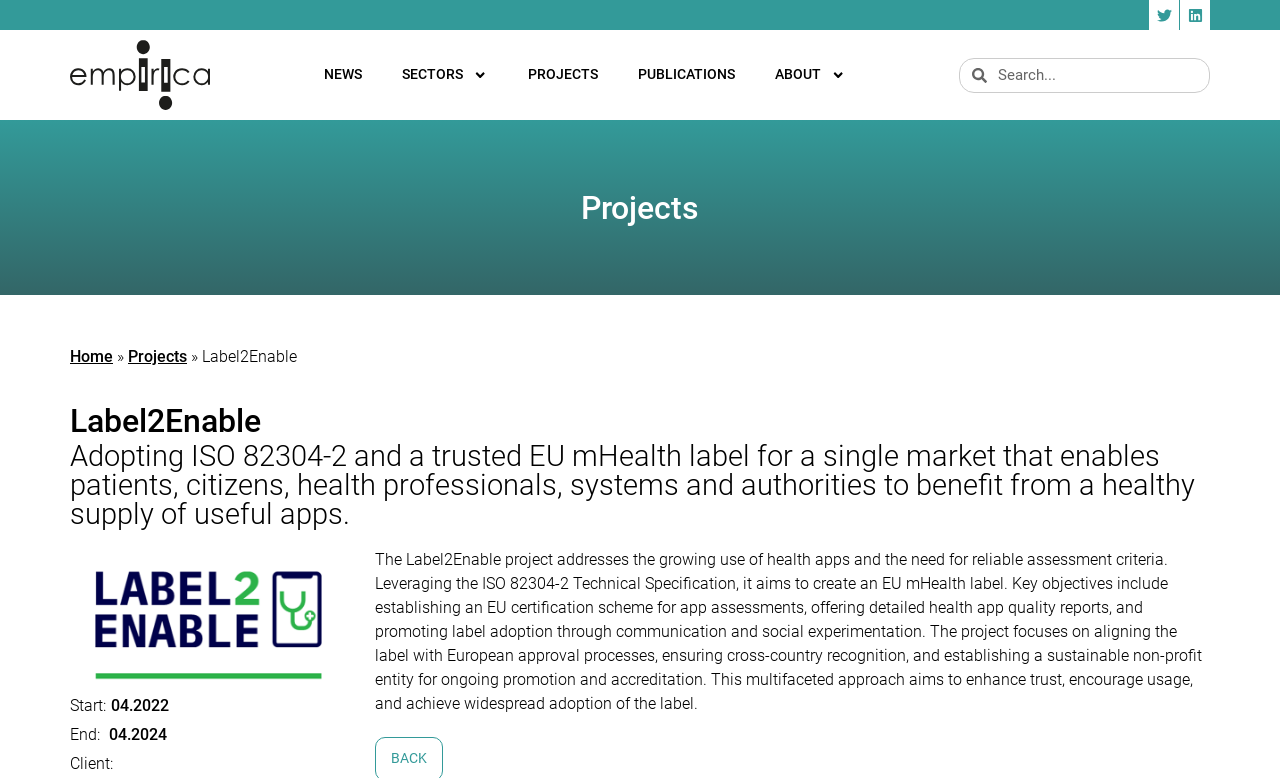Please locate the bounding box coordinates of the element's region that needs to be clicked to follow the instruction: "Search for something". The bounding box coordinates should be provided as four float numbers between 0 and 1, i.e., [left, top, right, bottom].

[0.749, 0.074, 0.945, 0.119]